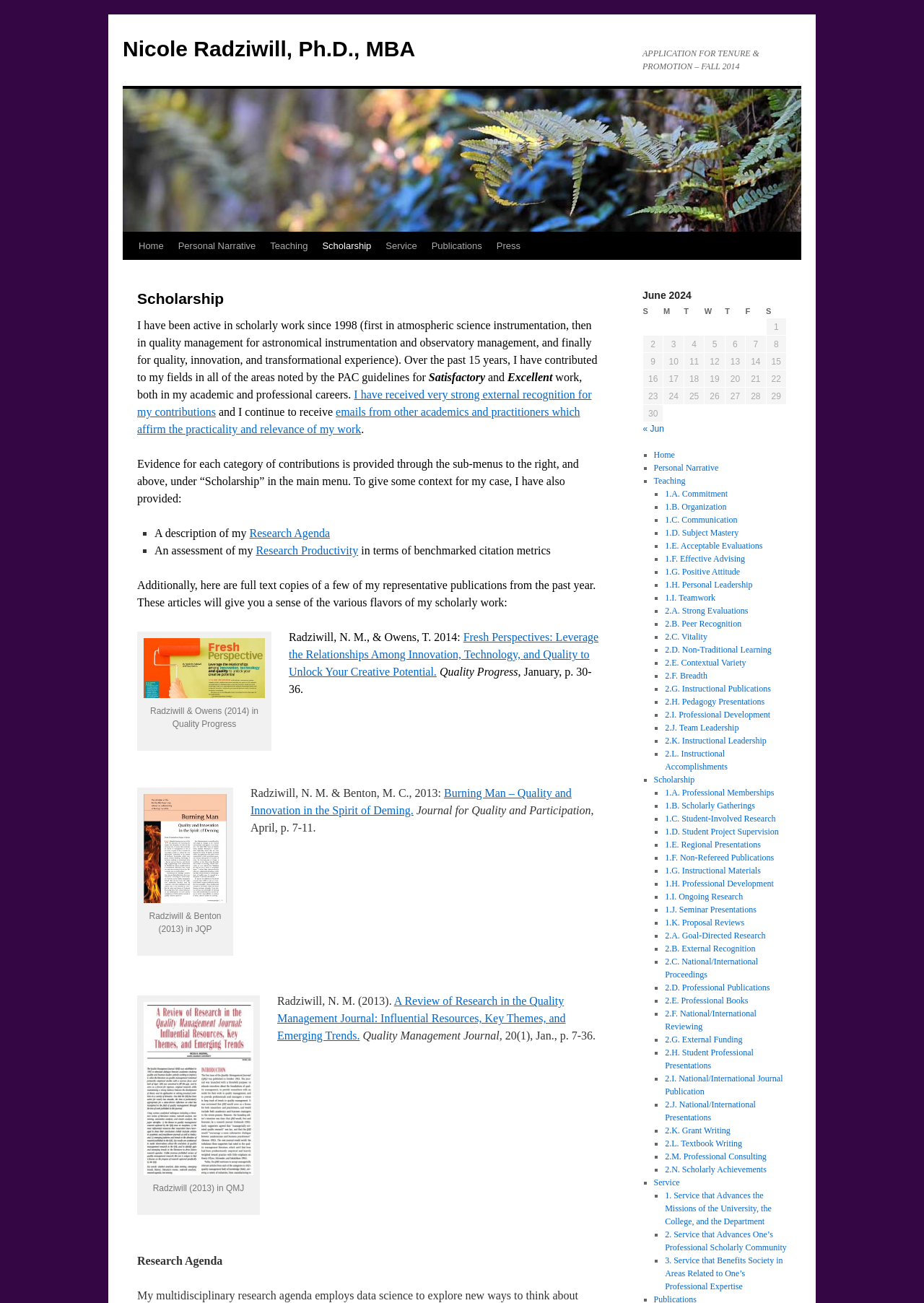Extract the bounding box coordinates for the HTML element that matches this description: "parent_node: Radziwill (2013) in QMJ". The coordinates should be four float numbers between 0 and 1, i.e., [left, top, right, bottom].

[0.152, 0.894, 0.278, 0.904]